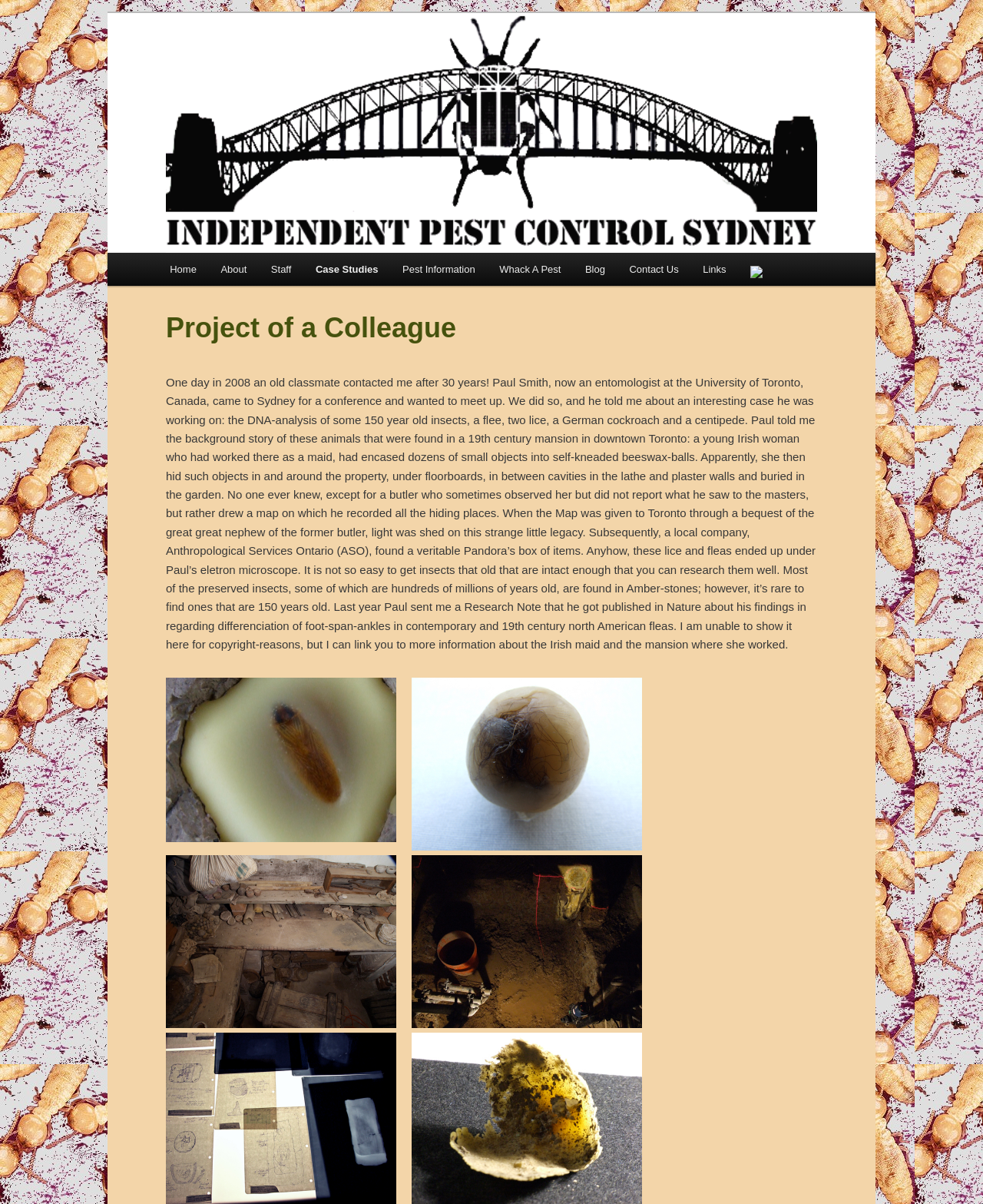Please identify the bounding box coordinates of the area I need to click to accomplish the following instruction: "Click the 'Contact Us' link".

[0.628, 0.21, 0.703, 0.238]